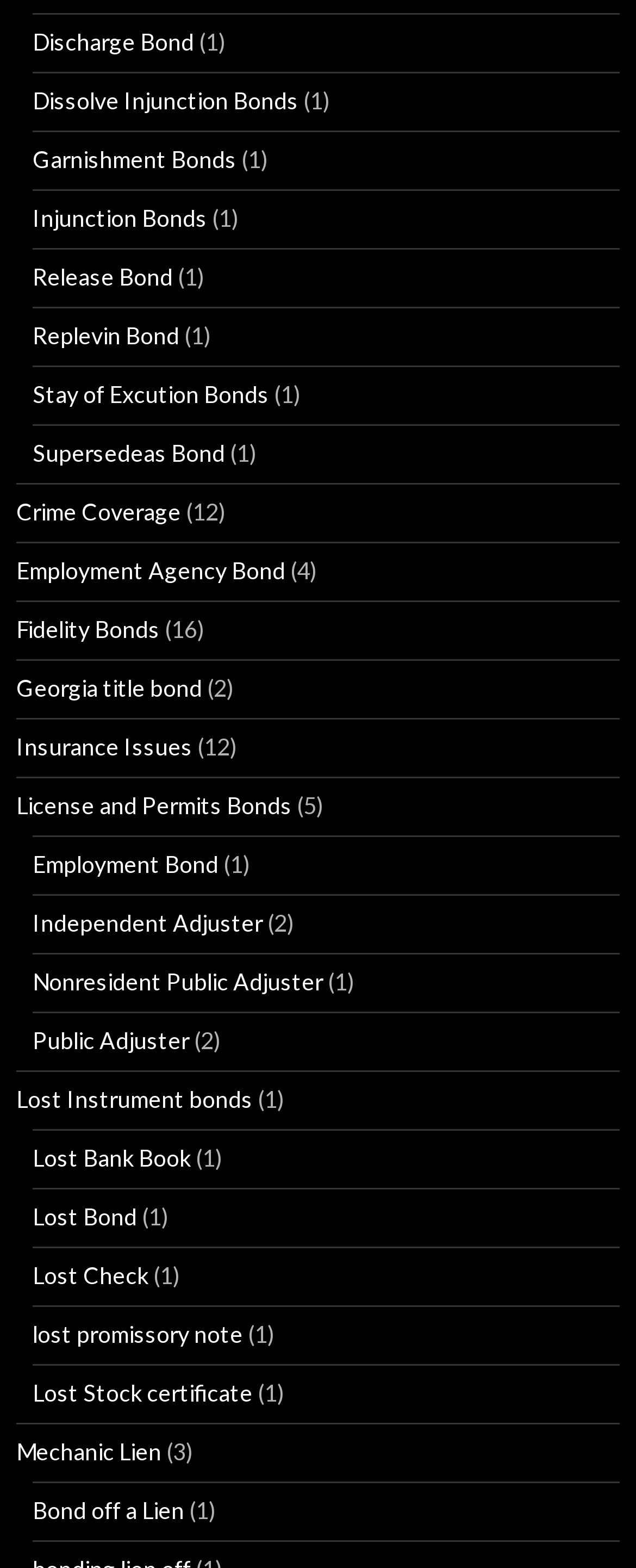How many StaticText elements are there on the webpage?
Based on the screenshot, respond with a single word or phrase.

14